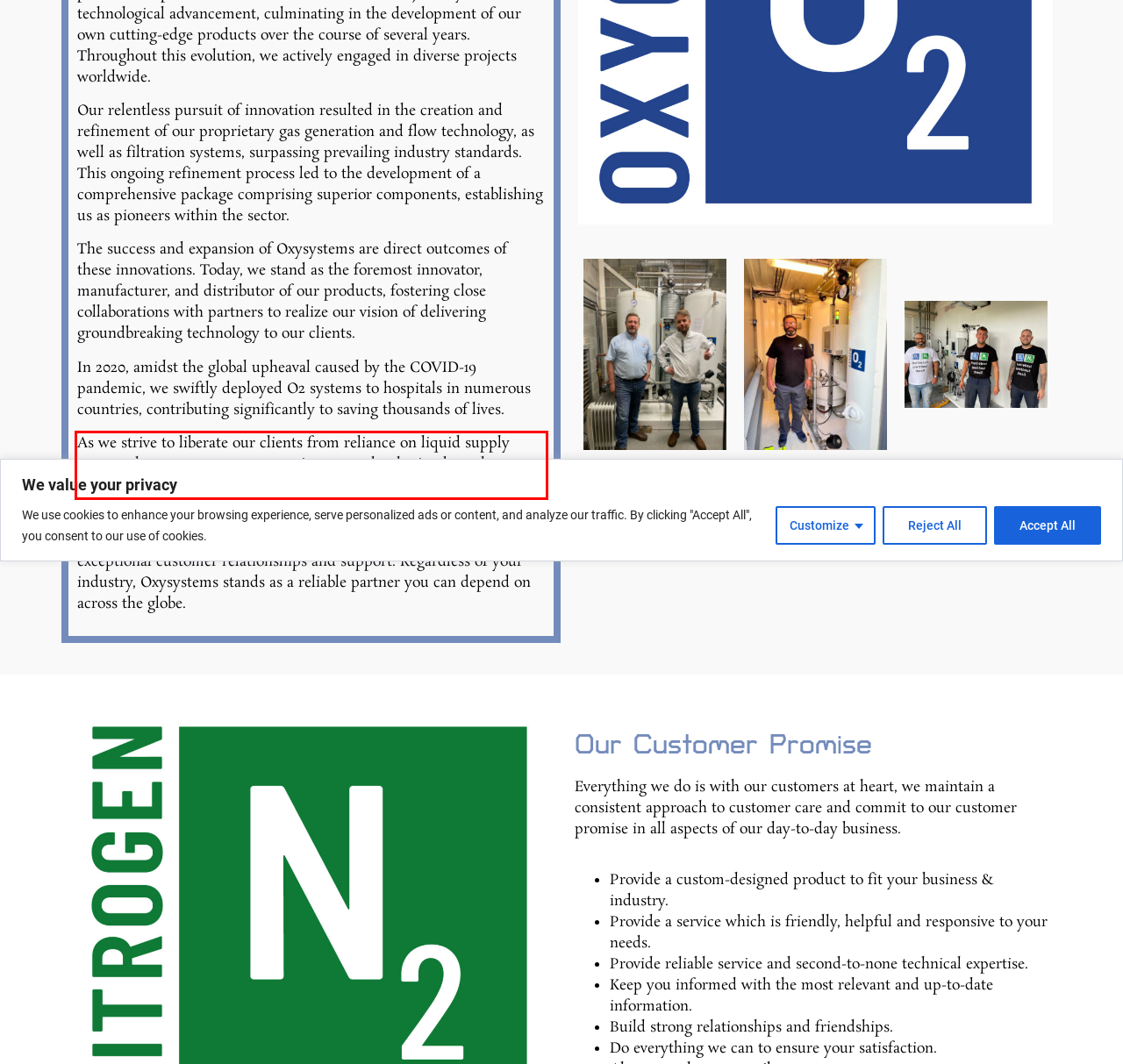You are presented with a webpage screenshot featuring a red bounding box. Perform OCR on the text inside the red bounding box and extract the content.

As we strive to liberate our clients from reliance on liquid supply across relevant sectors, our commitment to developing bespoke systems for emerging industries remains unwavering.